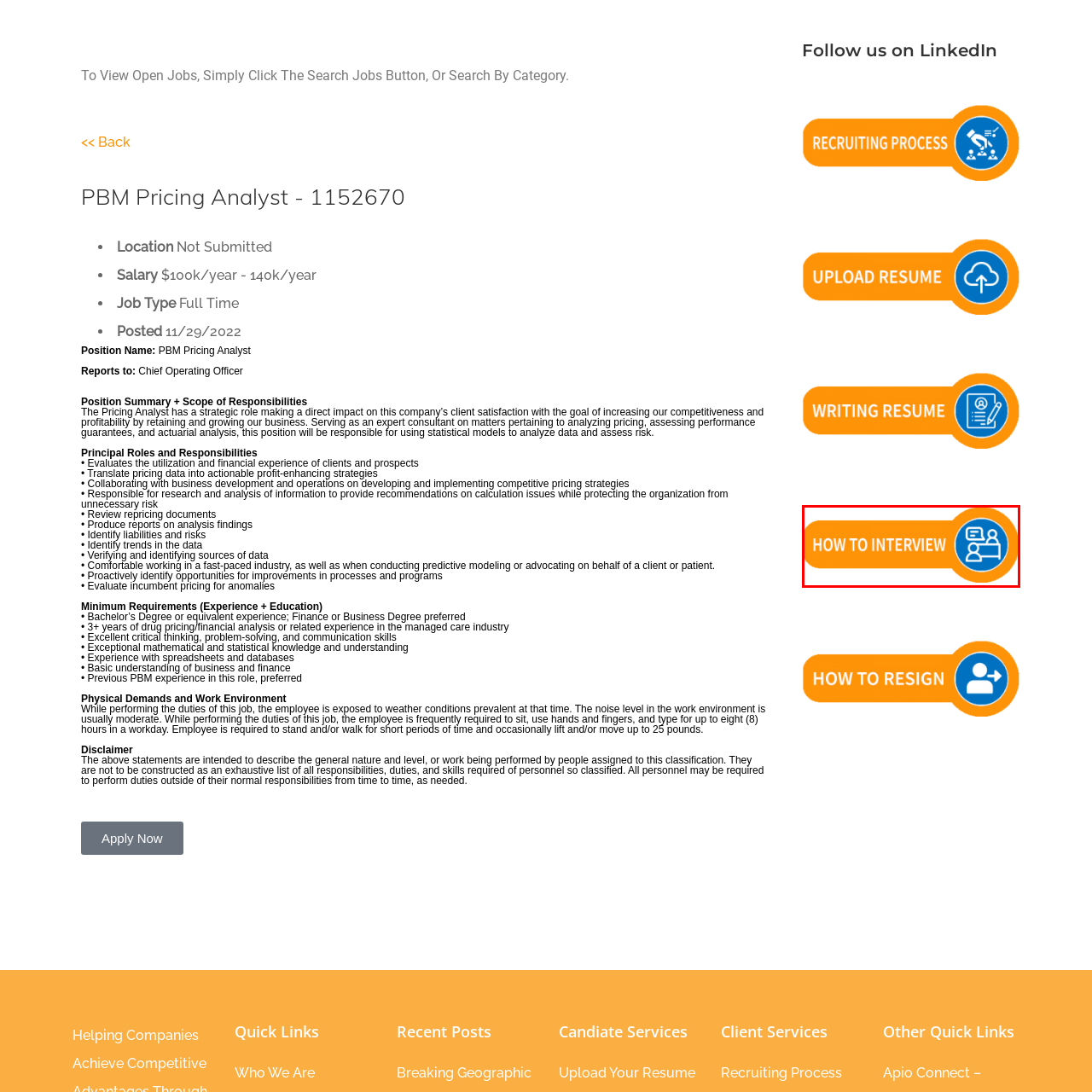Analyze the image encased in the red boundary, What does the circular icon depict?
 Respond using a single word or phrase.

two figures in conversation